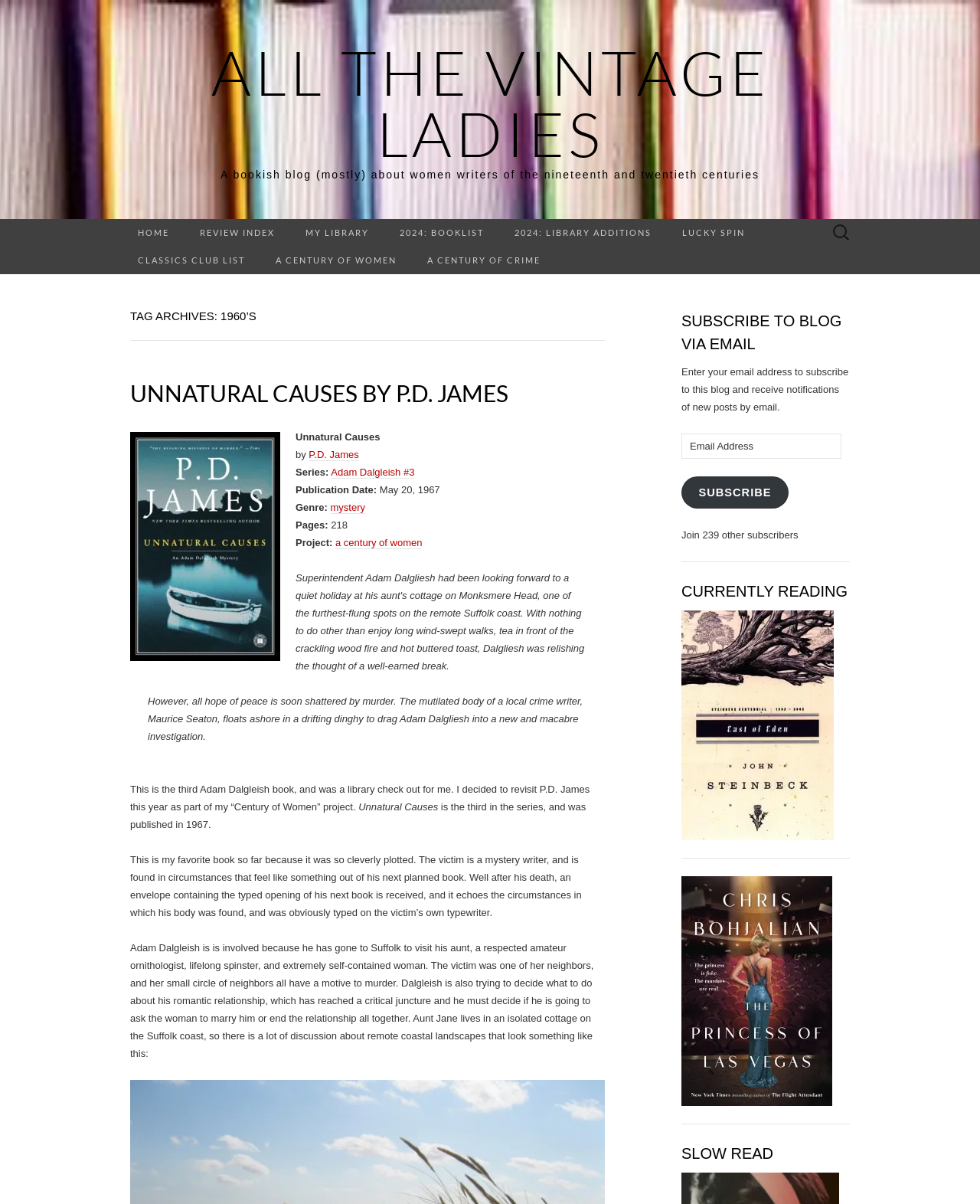Provide the bounding box coordinates of the area you need to click to execute the following instruction: "Search for a book".

[0.842, 0.182, 0.875, 0.205]